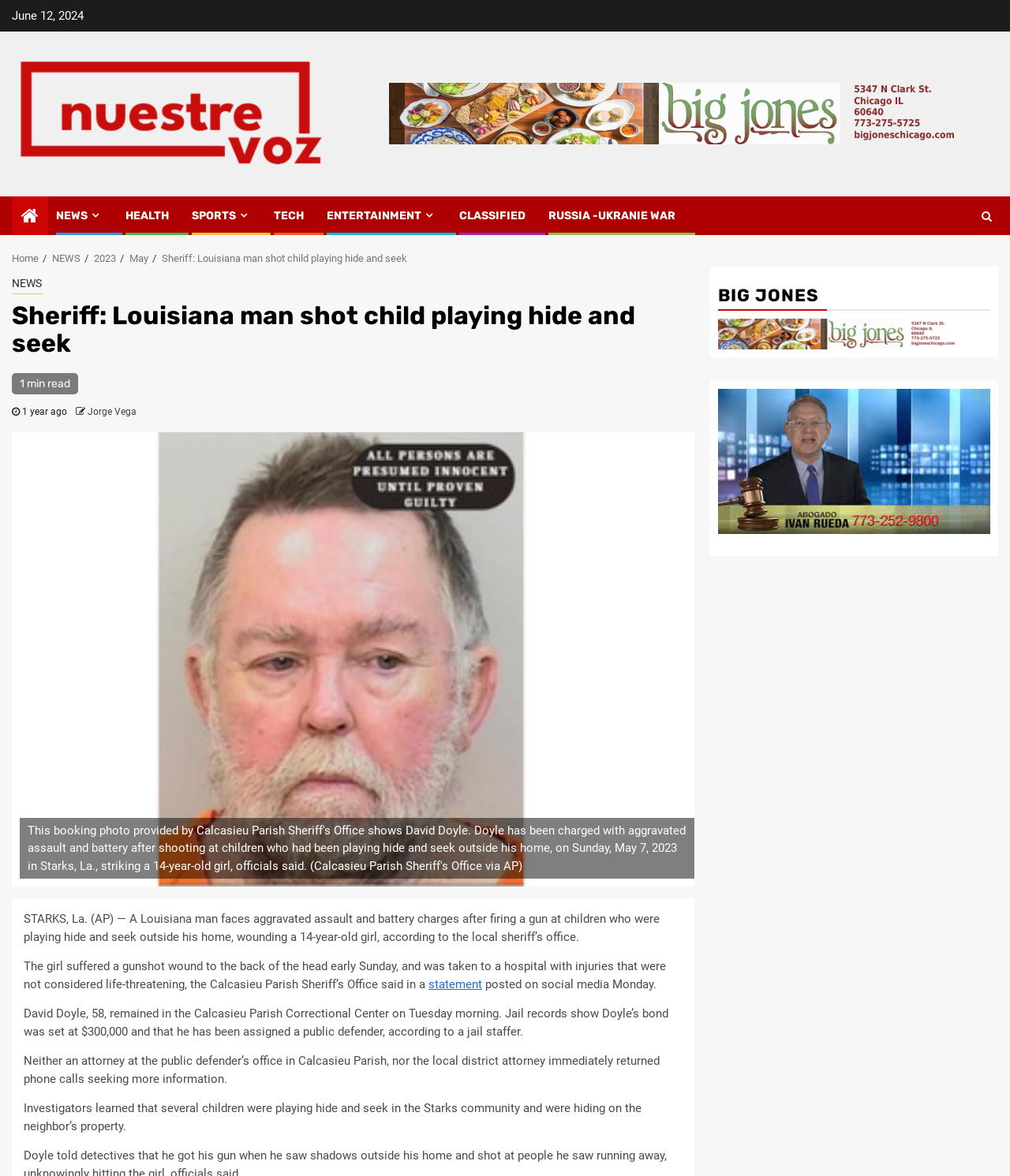Given the element description, predict the bounding box coordinates in the format (top-left x, top-left y, bottom-right x, bottom-right y), using floating point numbers between 0 and 1: Hanley International Academy

None